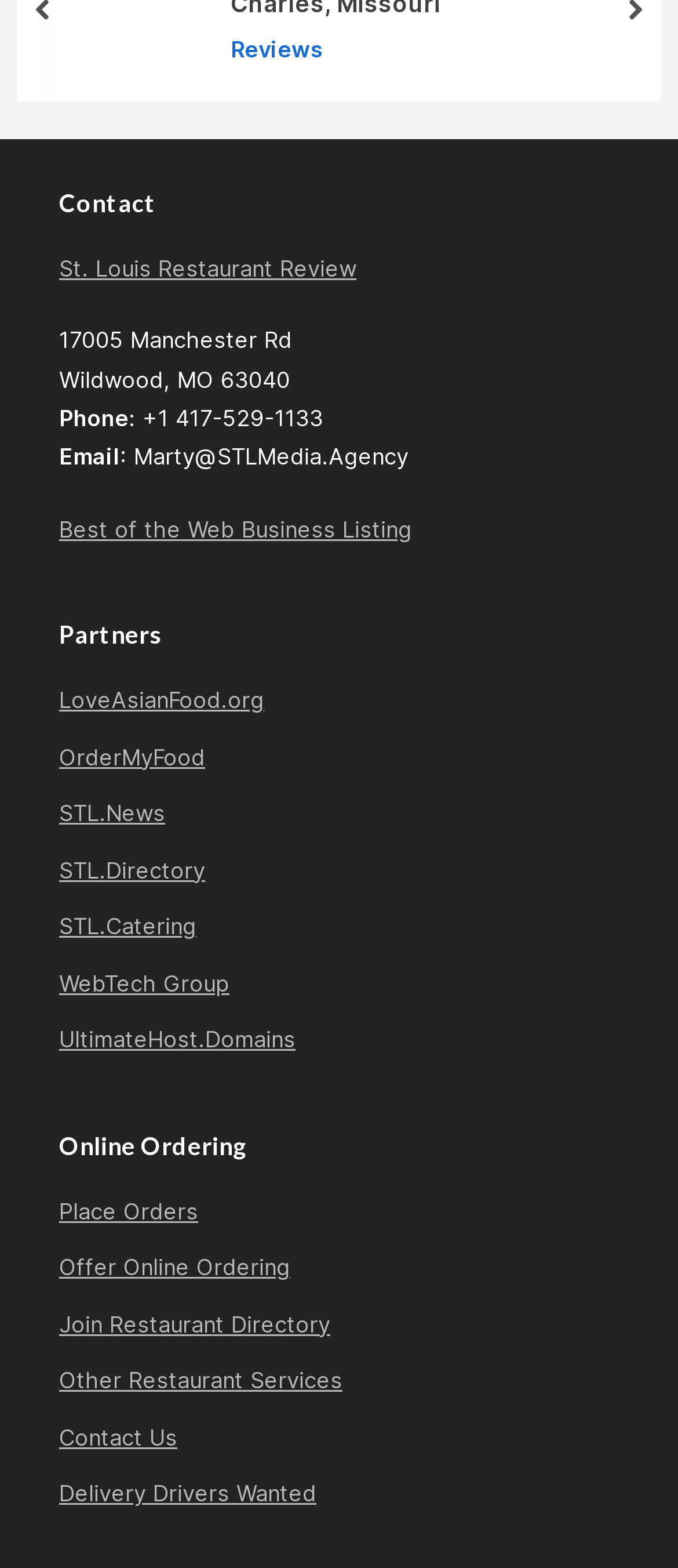Please identify the bounding box coordinates of the area that needs to be clicked to fulfill the following instruction: "Contact via phone."

[0.19, 0.258, 0.477, 0.275]